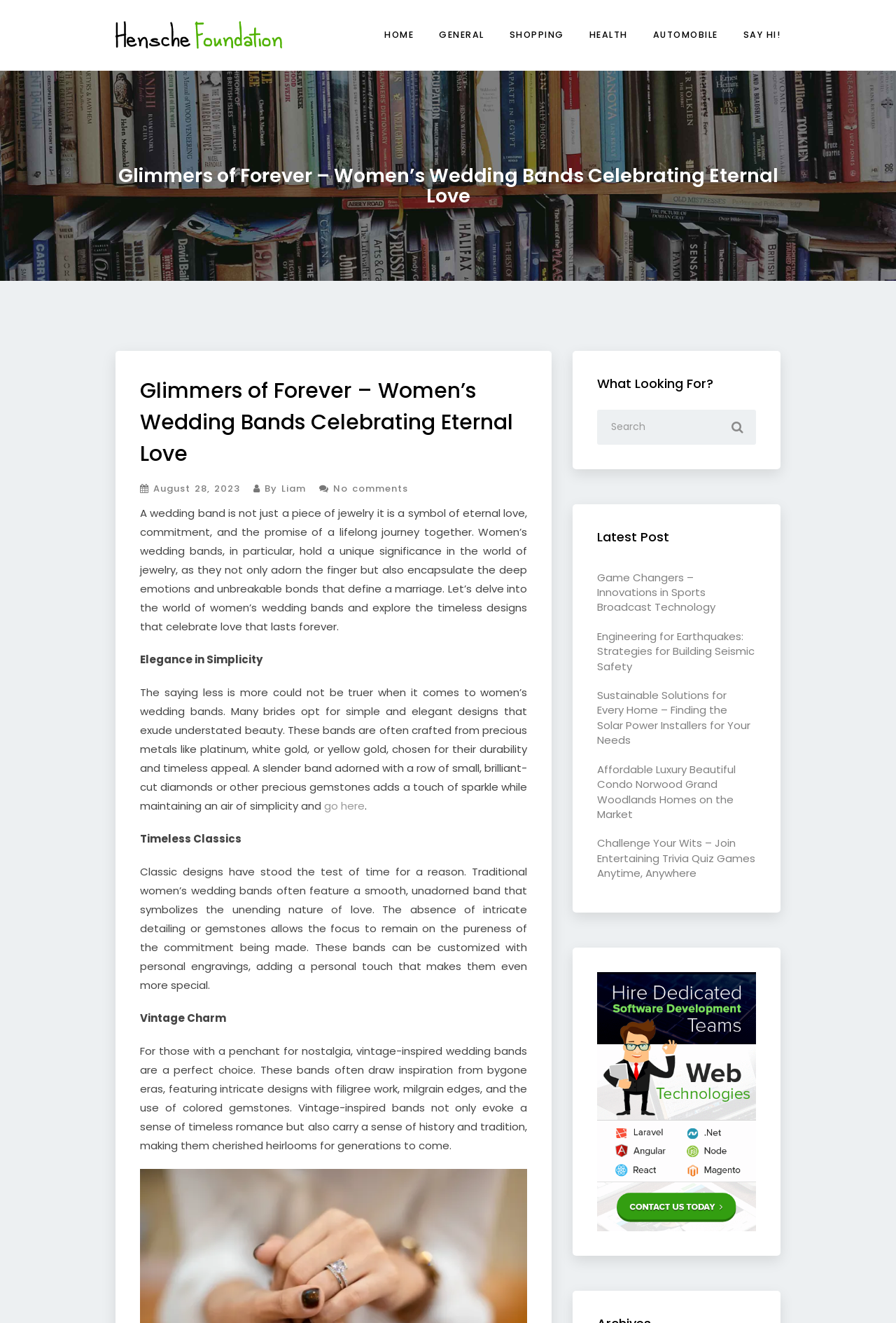Determine the bounding box coordinates for the area that should be clicked to carry out the following instruction: "Search for something".

[0.667, 0.309, 0.844, 0.336]